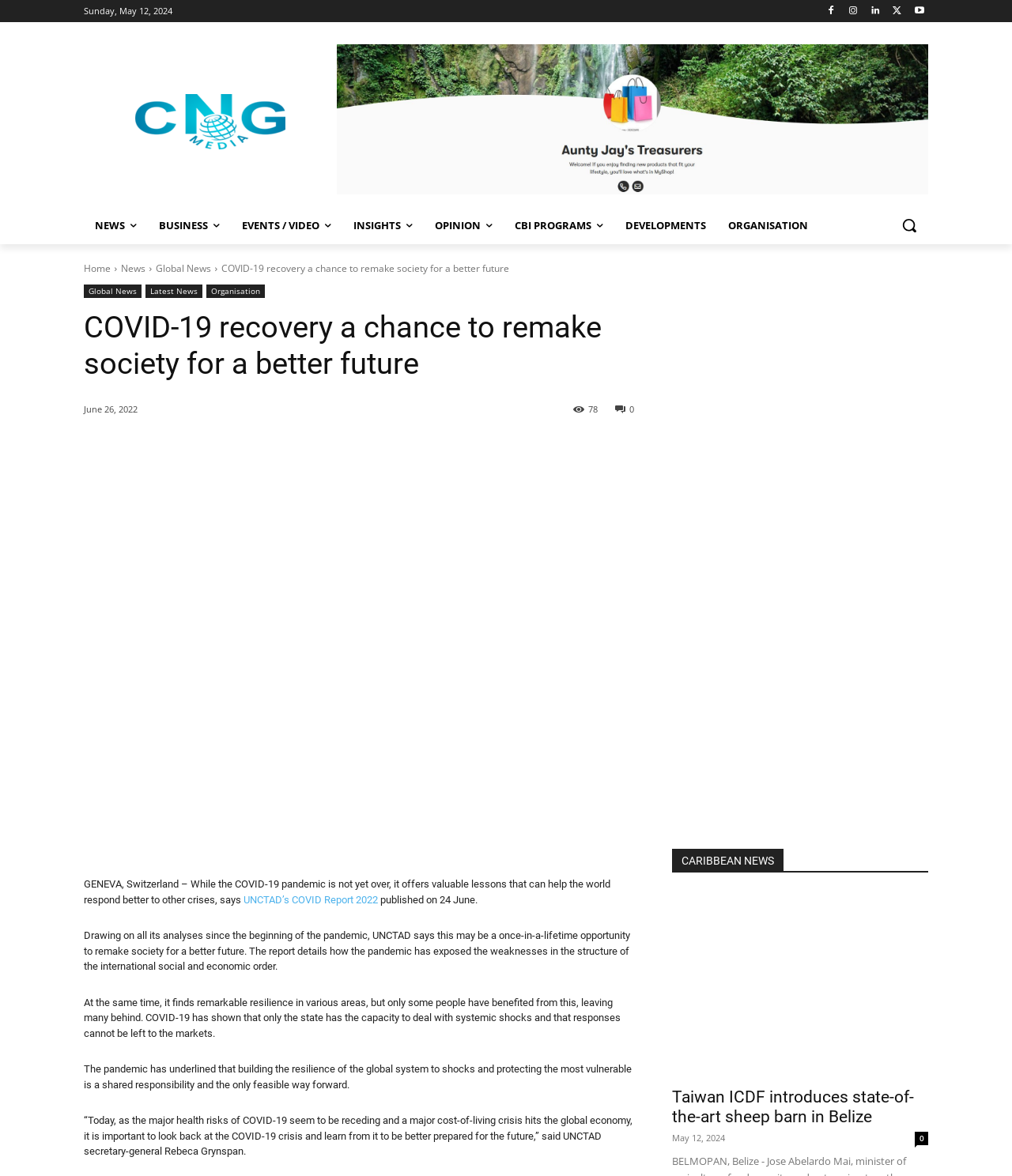Extract the bounding box of the UI element described as: "Organisation".

[0.709, 0.175, 0.809, 0.208]